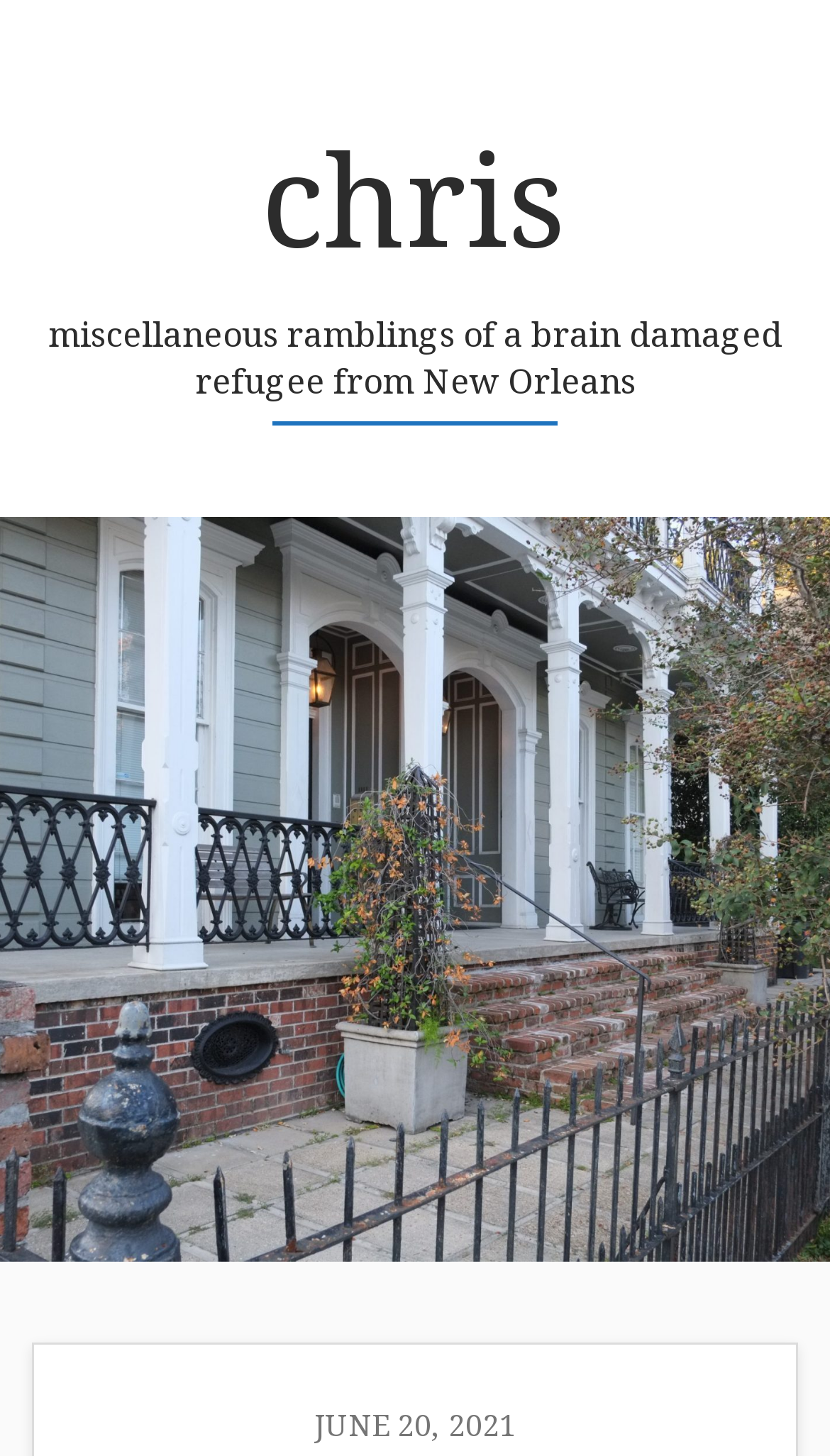Determine the webpage's heading and output its text content.

Happy Fathers Day!